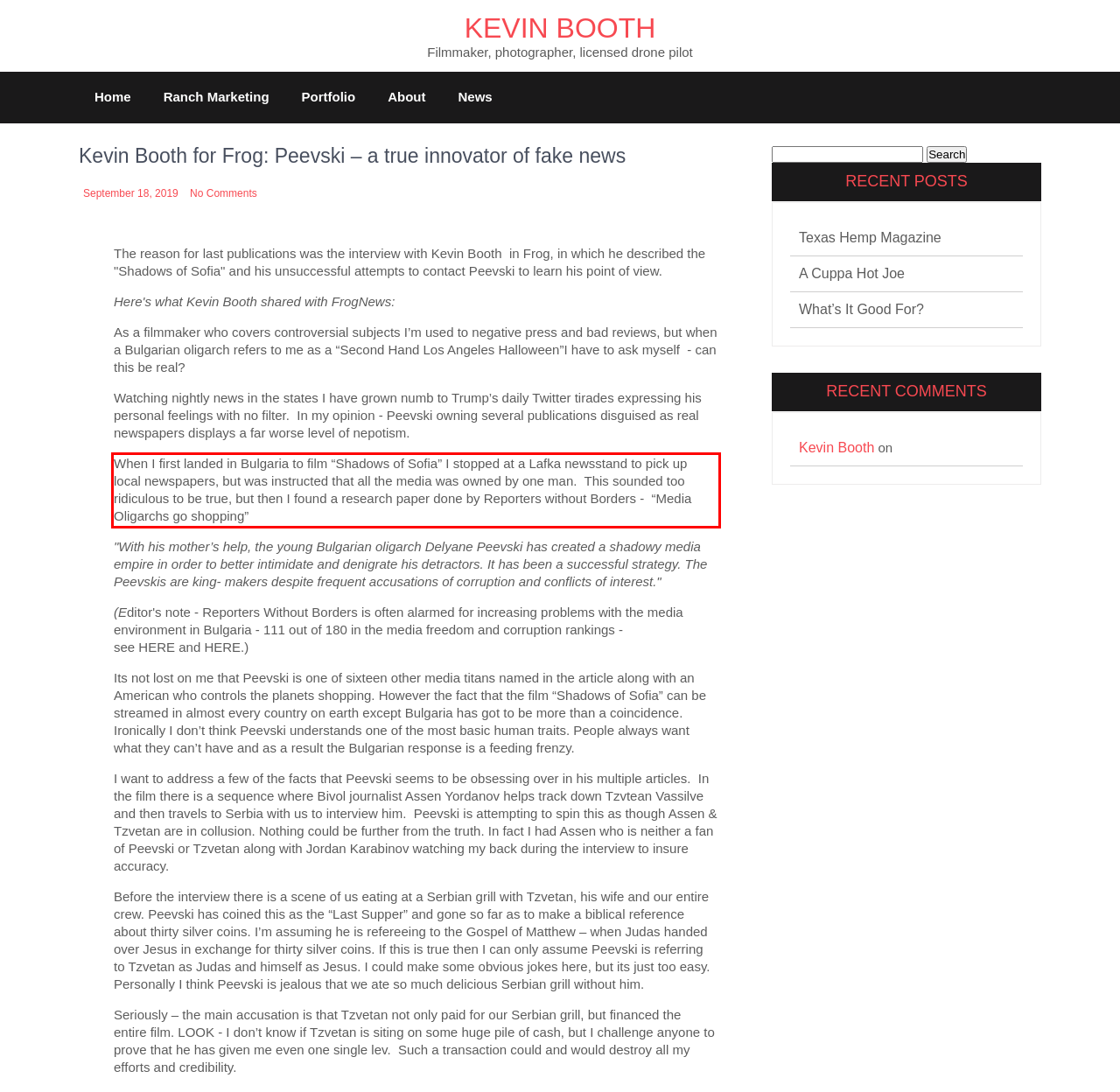Examine the webpage screenshot and use OCR to obtain the text inside the red bounding box.

When I first landed in Bulgaria to film “Shadows of Sofia” I stopped at a Lafka newsstand to pick up local newspapers, but was instructed that all the media was owned by one man. This sounded too ridiculous to be true, but then I found a research paper done by Reporters without Borders - “Media Oligarchs go shopping”